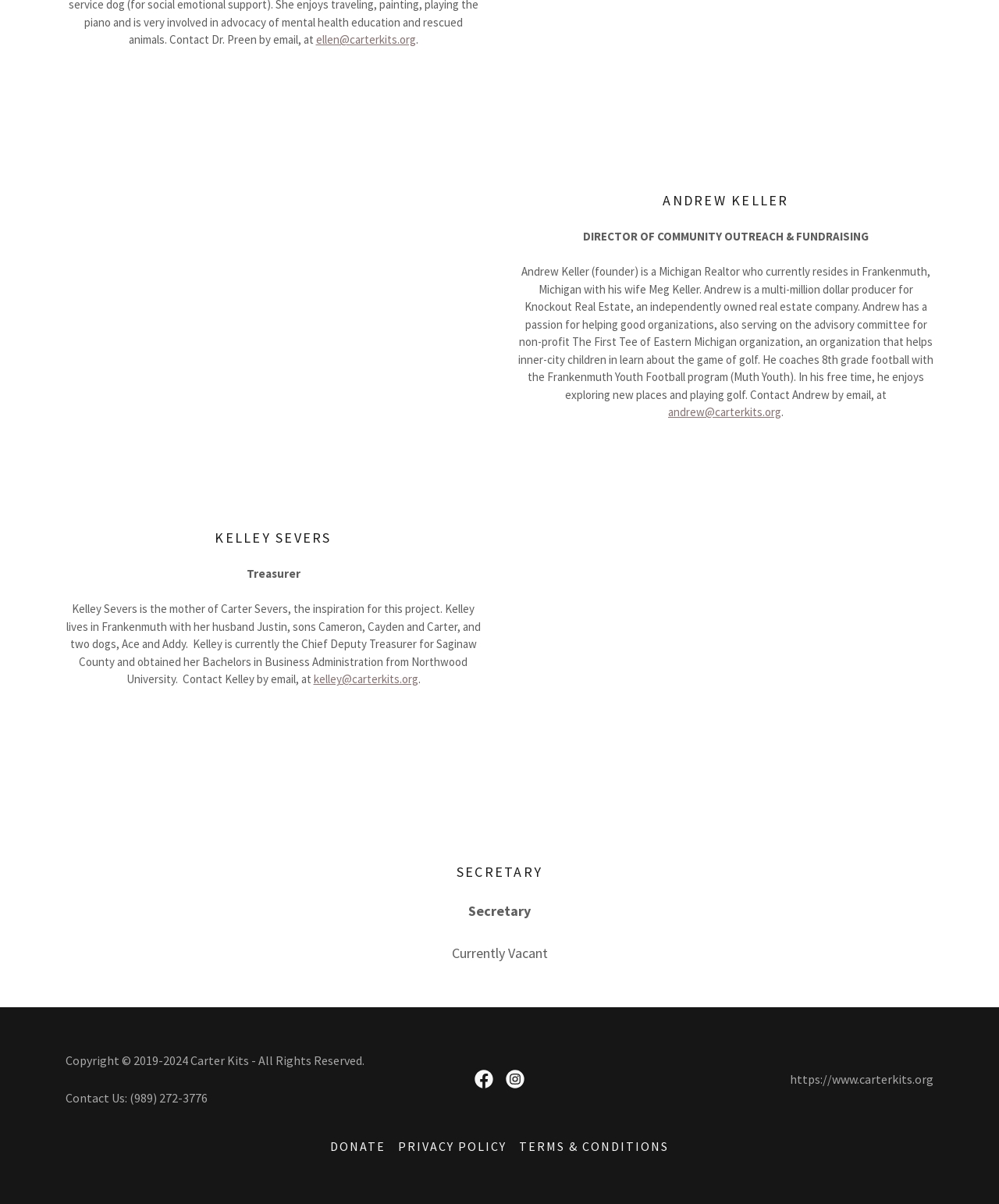Determine the bounding box for the UI element as described: "Donate". The coordinates should be represented as four float numbers between 0 and 1, formatted as [left, top, right, bottom].

[0.324, 0.94, 0.392, 0.964]